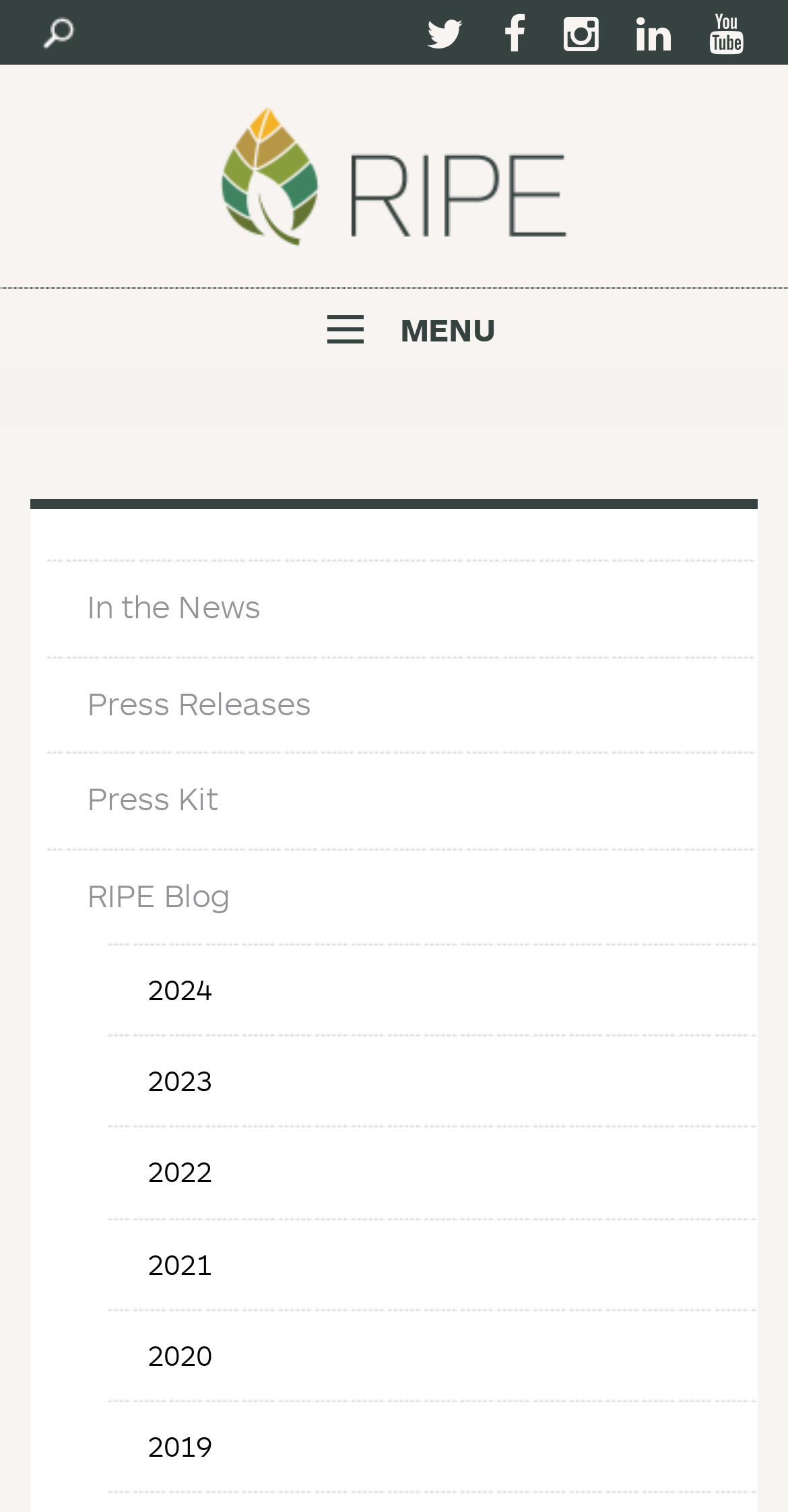What is the text of the link that allows users to skip to the main content?
Please look at the screenshot and answer in one word or a short phrase.

Skip to main content